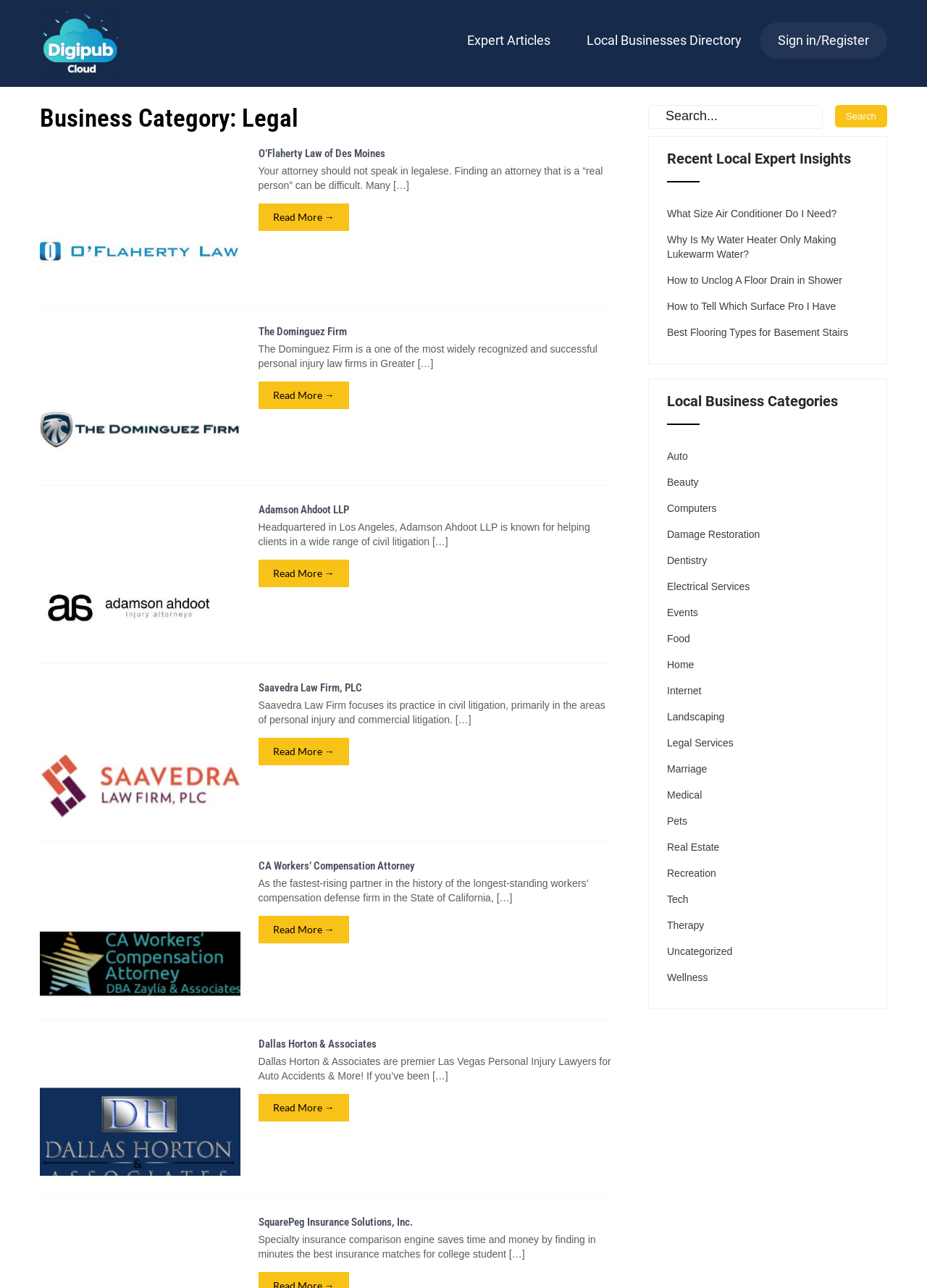How many articles are listed on the webpage?
Provide a concise answer using a single word or phrase based on the image.

5